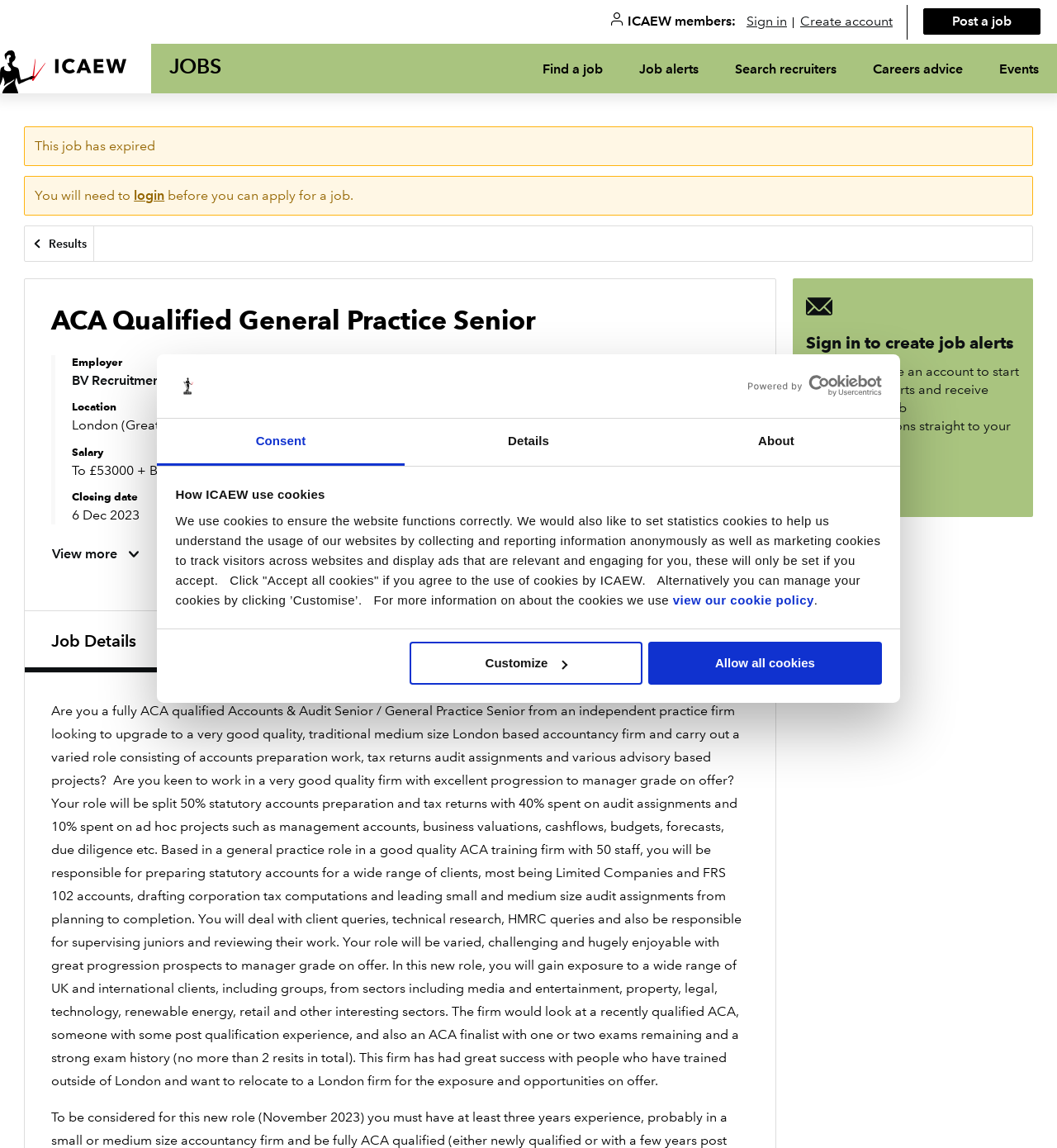Determine the coordinates of the bounding box for the clickable area needed to execute this instruction: "Send job to others".

[0.638, 0.434, 0.709, 0.469]